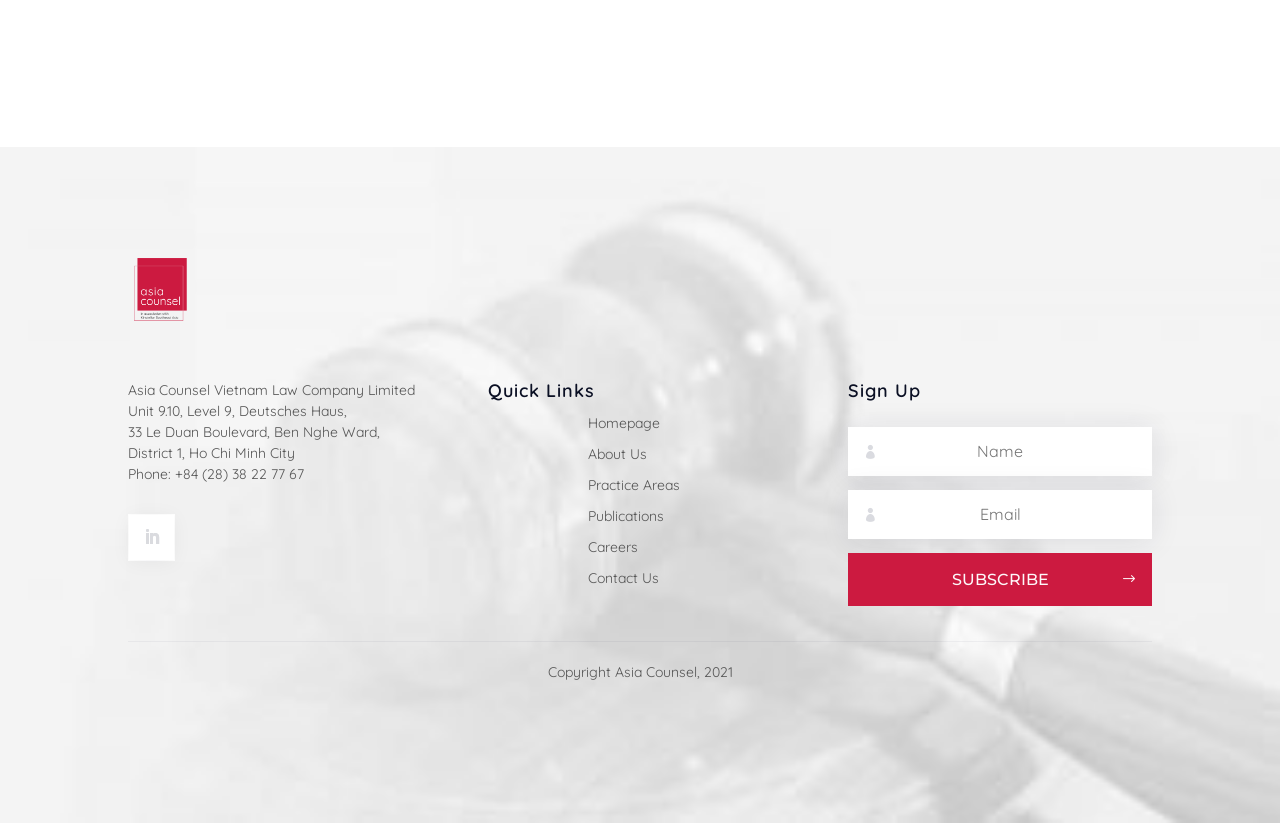What is the name of the law company?
Provide an in-depth and detailed explanation in response to the question.

The answer can be found in the StaticText element with the text 'Asia Counsel Vietnam Law Company Limited' located at [0.1, 0.464, 0.324, 0.485]. This text is part of the address information of the company.